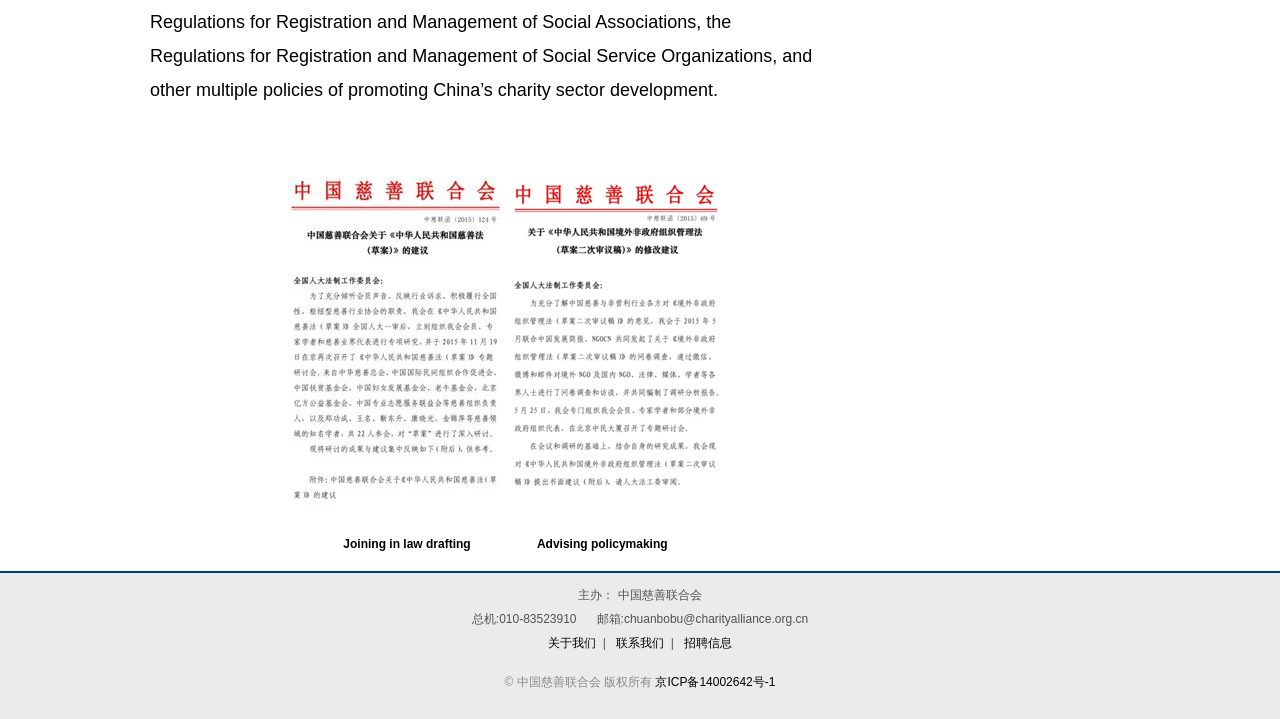Could you please study the image and provide a detailed answer to the question:
How many links are there in the footer section?

There are four links in the footer section, namely '关于我们', '联系我们', '招聘信息', and '京ICP备14002642号-1'. These links are located at the bottom of the webpage and are separated by '|' characters.